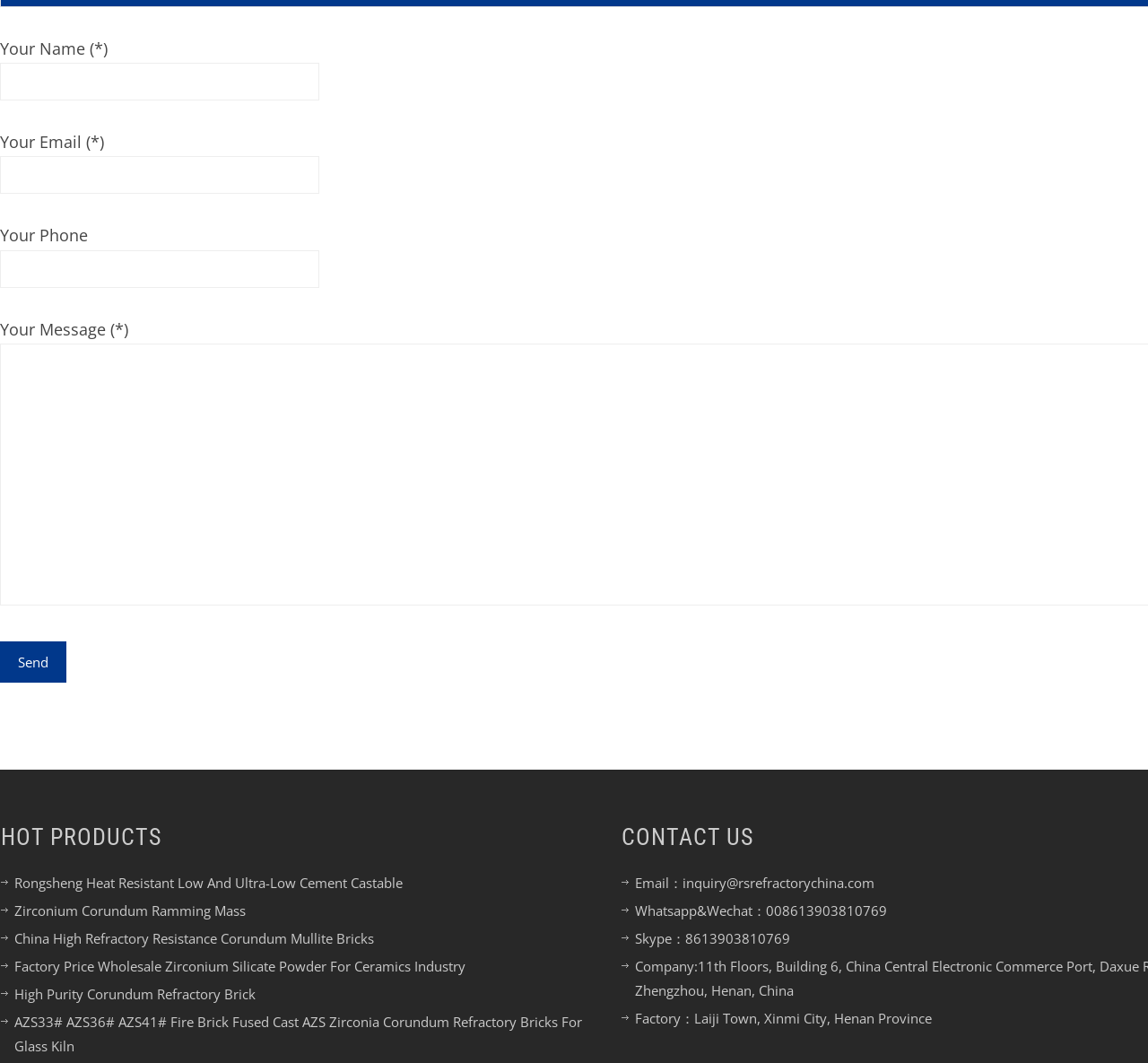Locate the bounding box coordinates of the element I should click to achieve the following instruction: "Learn about OpenText Cybersecurity".

None